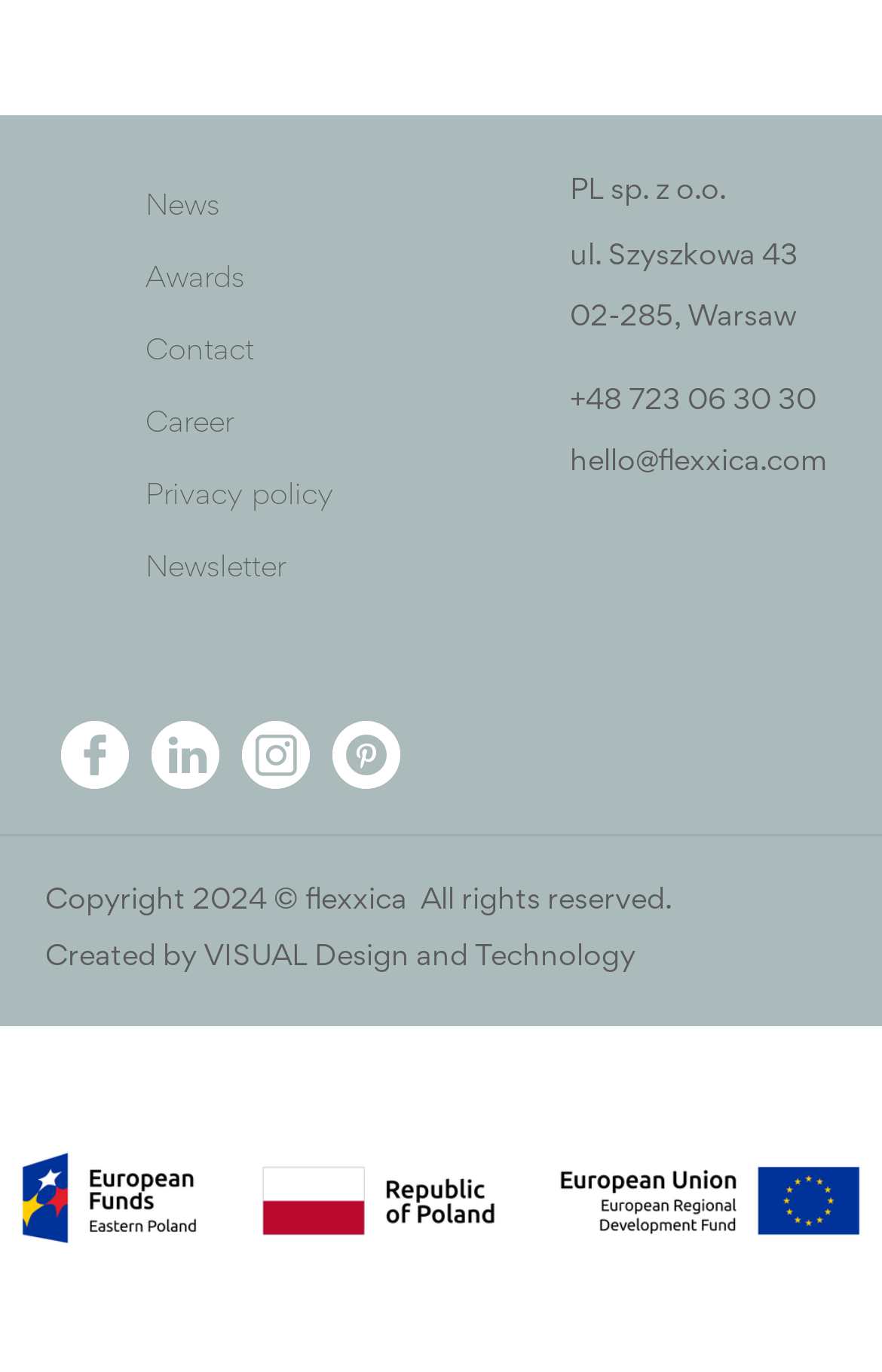Answer the question with a single word or phrase: 
What is the company name?

PL sp. z o.o.